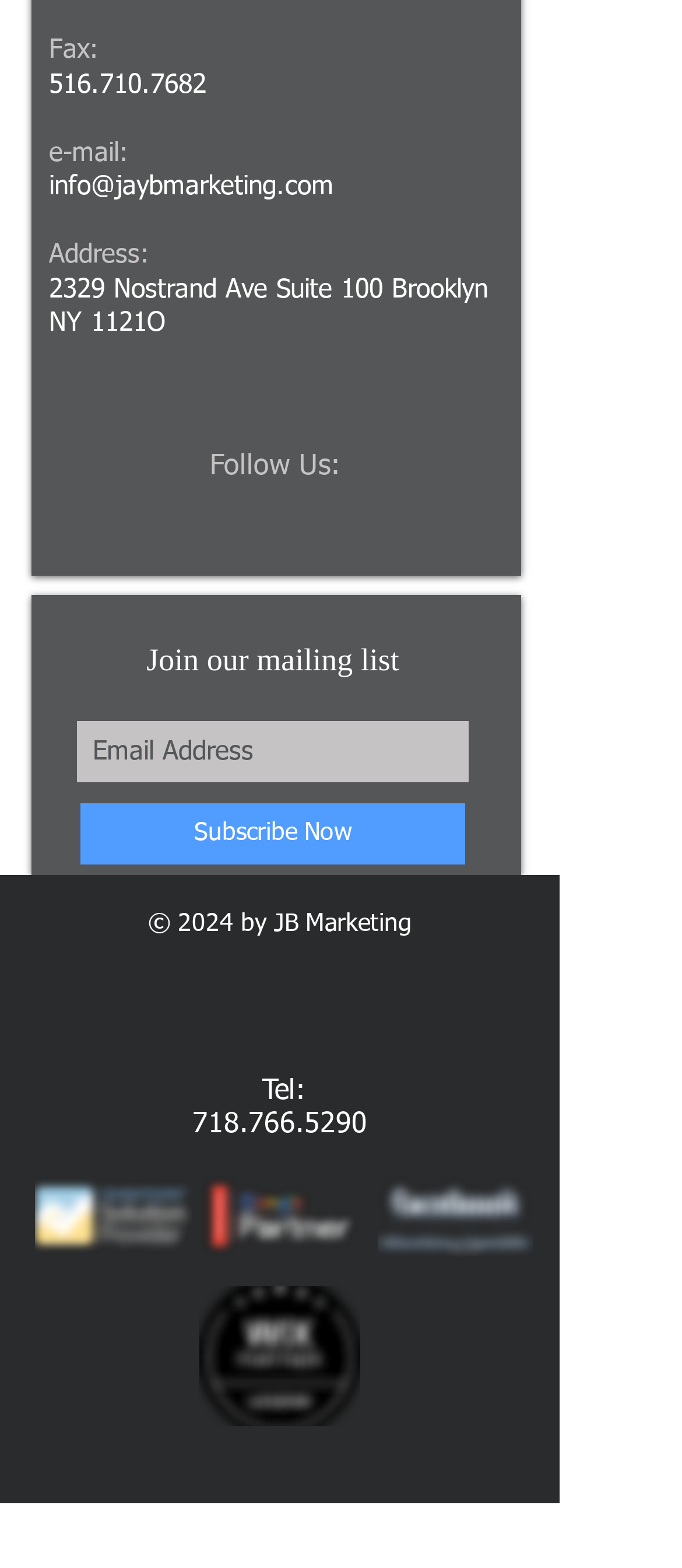What social media platforms are available?
Please ensure your answer is as detailed and informative as possible.

The social media platforms can be found in the social bar section, where there are links to Facebook, Twitter, LinkedIn, and Instagram, each represented by their respective icons.